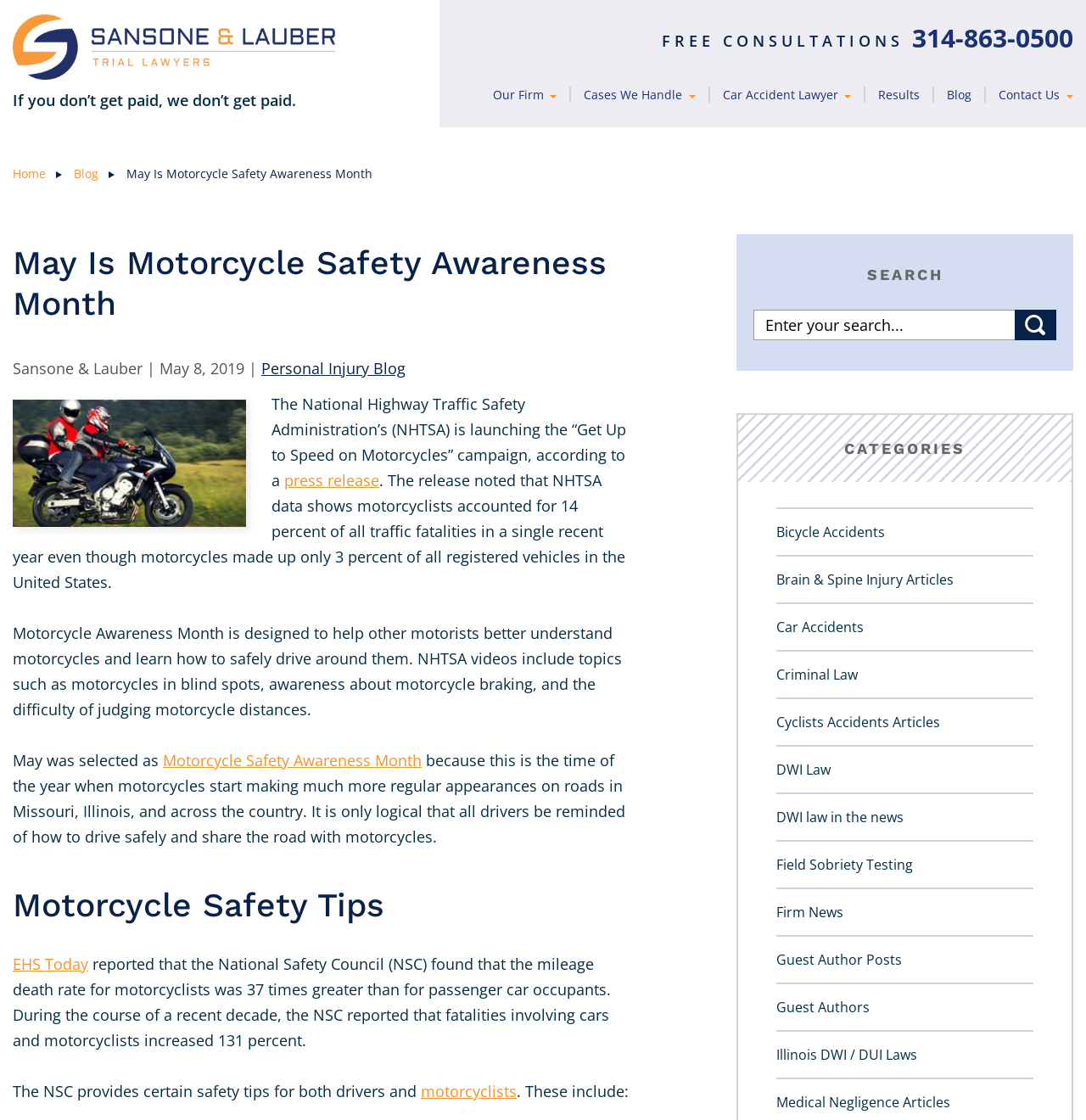What is the percentage of traffic fatalities accounted for by motorcyclists?
Carefully examine the image and provide a detailed answer to the question.

I found the answer by reading the text 'NHTSA data shows motorcyclists accounted for 14 percent of all traffic fatalities in a single recent year even though motorcycles made up only 3 percent of all registered vehicles in the United States.' which provides the percentage of traffic fatalities accounted for by motorcyclists.